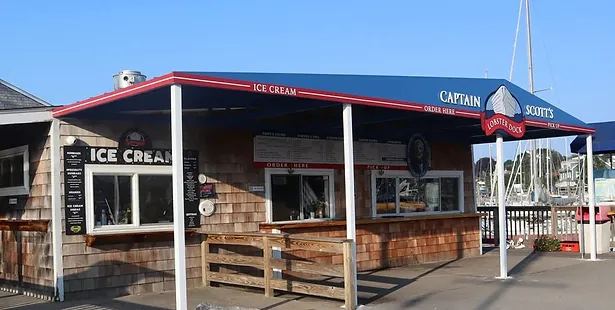Explain in detail what you see in the image.

The image showcases a charming eatery named "Captain Scott's Lobster Dock," located at the waterfront. The establishment features a rustic wooden exterior complemented by a bright blue awning adorned with the restaurant's name prominently displayed. Beneath the awning, a sign reads "ICE CREAM" and indicates where to place orders. Large windows reveal the interior where customers can find various maritime-themed decorations. The structure sits on a well-maintained deck, providing a picturesque view of the nearby boats docked in the harbor. This popular spot is known for its delicious lobster rolls and seafood offerings, embodying a quintessential summer dining experience by the sea.